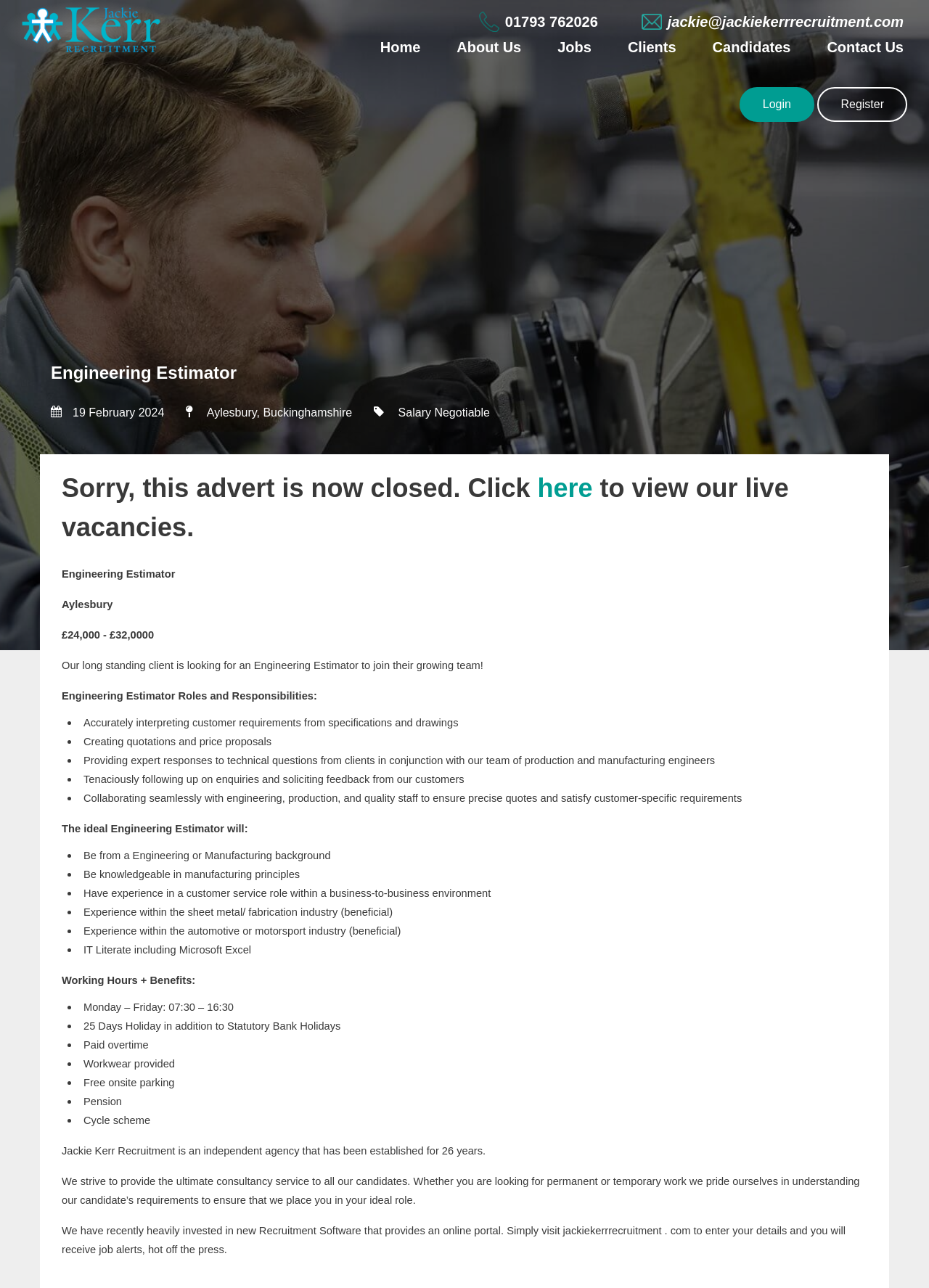Given the description of the UI element: "About Us", predict the bounding box coordinates in the form of [left, top, right, bottom], with each value being a float between 0 and 1.

[0.492, 0.028, 0.561, 0.046]